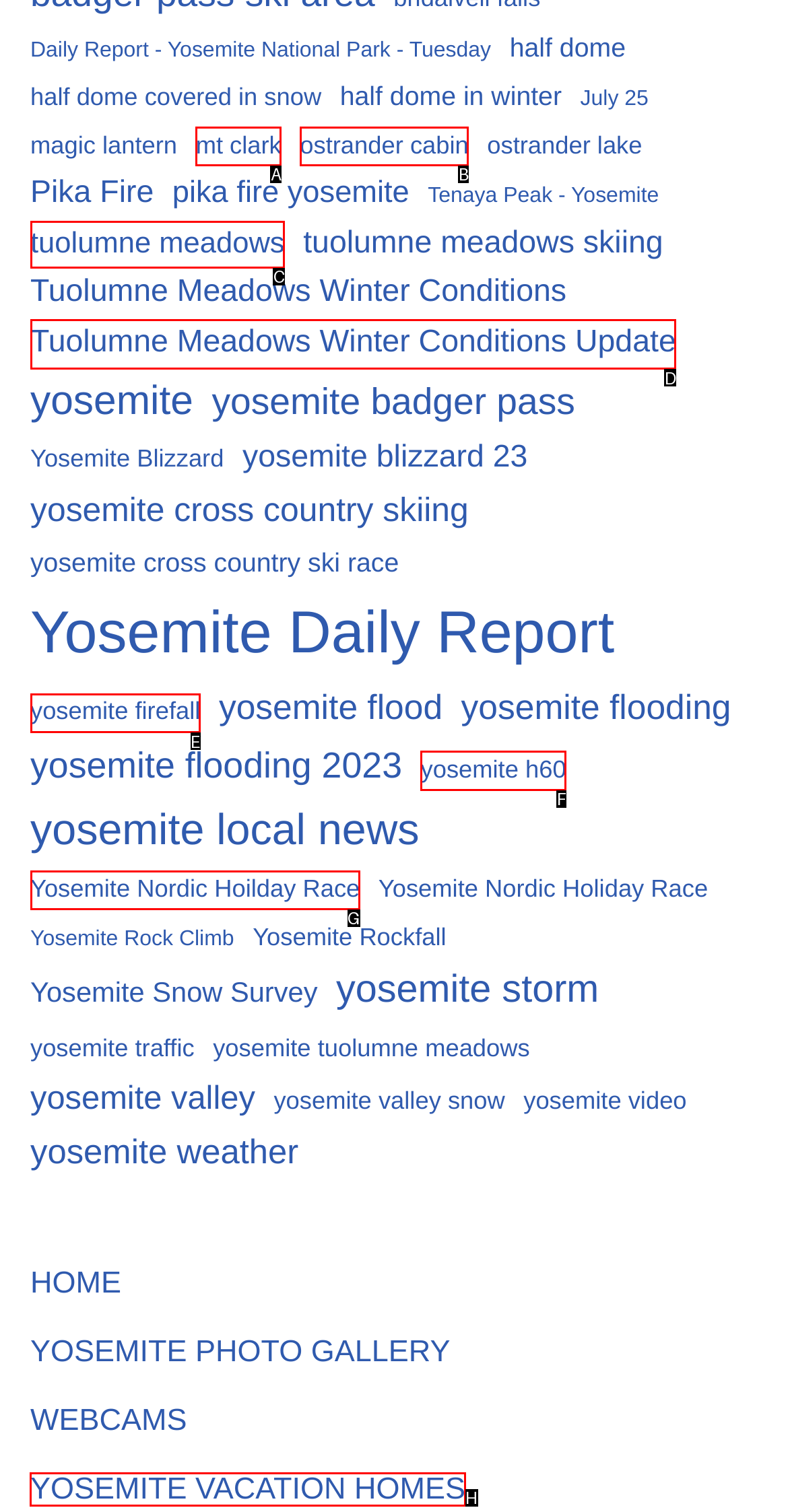Decide which UI element to click to accomplish the task: Browse Yosemite vacation homes
Respond with the corresponding option letter.

H